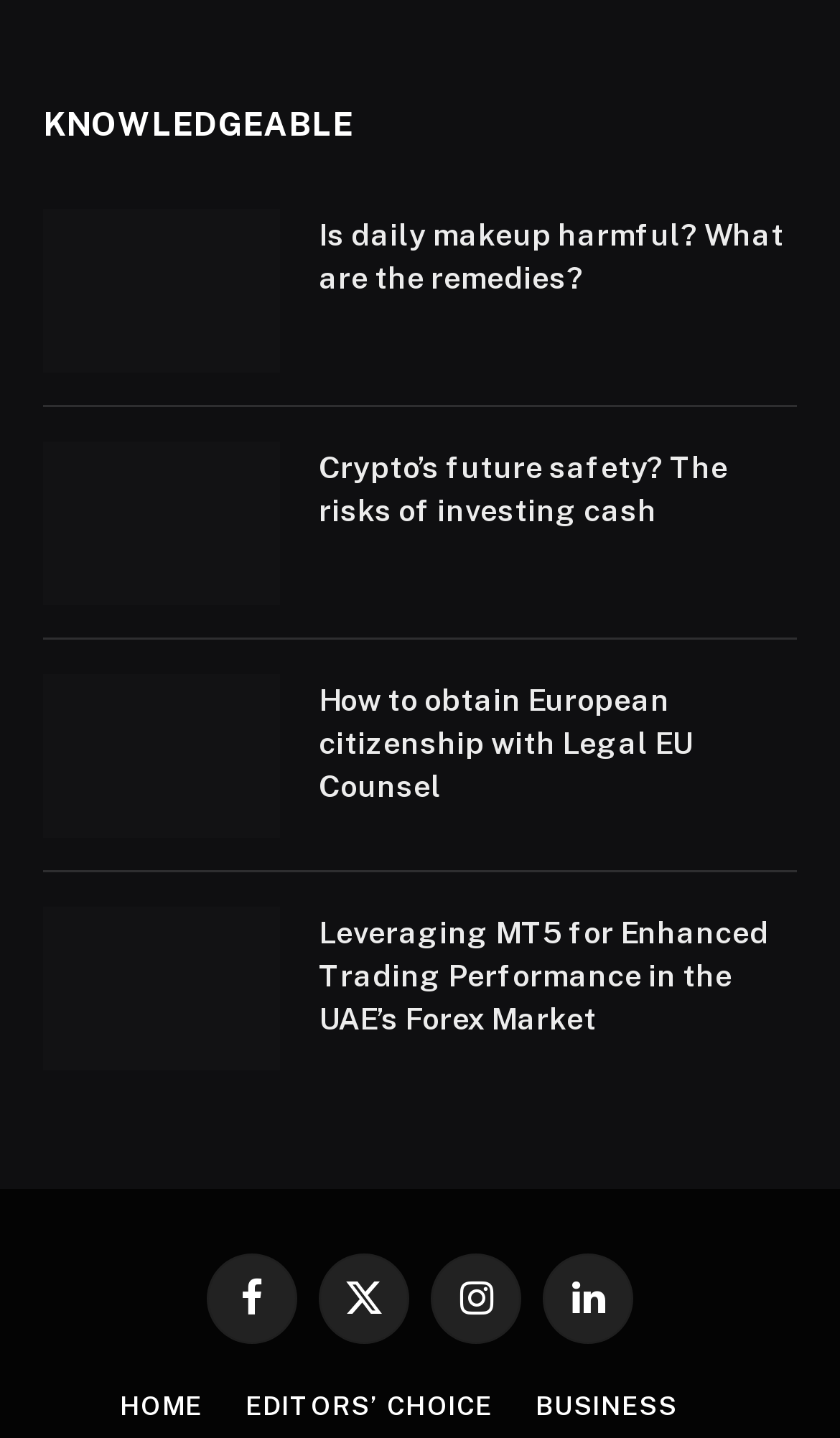Please locate the bounding box coordinates of the element that needs to be clicked to achieve the following instruction: "go to About SENSE Center". The coordinates should be four float numbers between 0 and 1, i.e., [left, top, right, bottom].

None